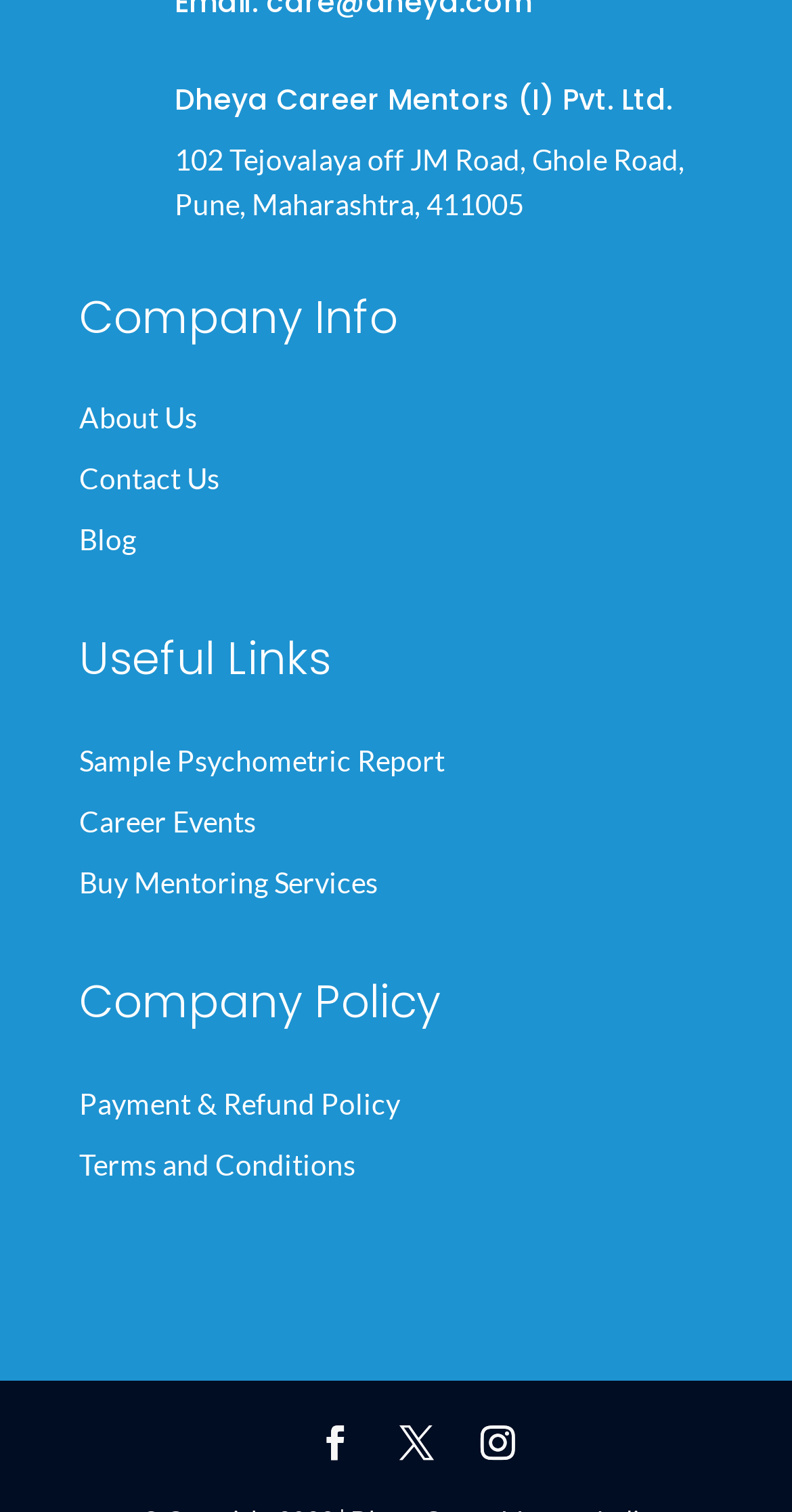Please identify the bounding box coordinates of the element's region that needs to be clicked to fulfill the following instruction: "Check payment and refund policy". The bounding box coordinates should consist of four float numbers between 0 and 1, i.e., [left, top, right, bottom].

[0.1, 0.721, 0.613, 0.75]